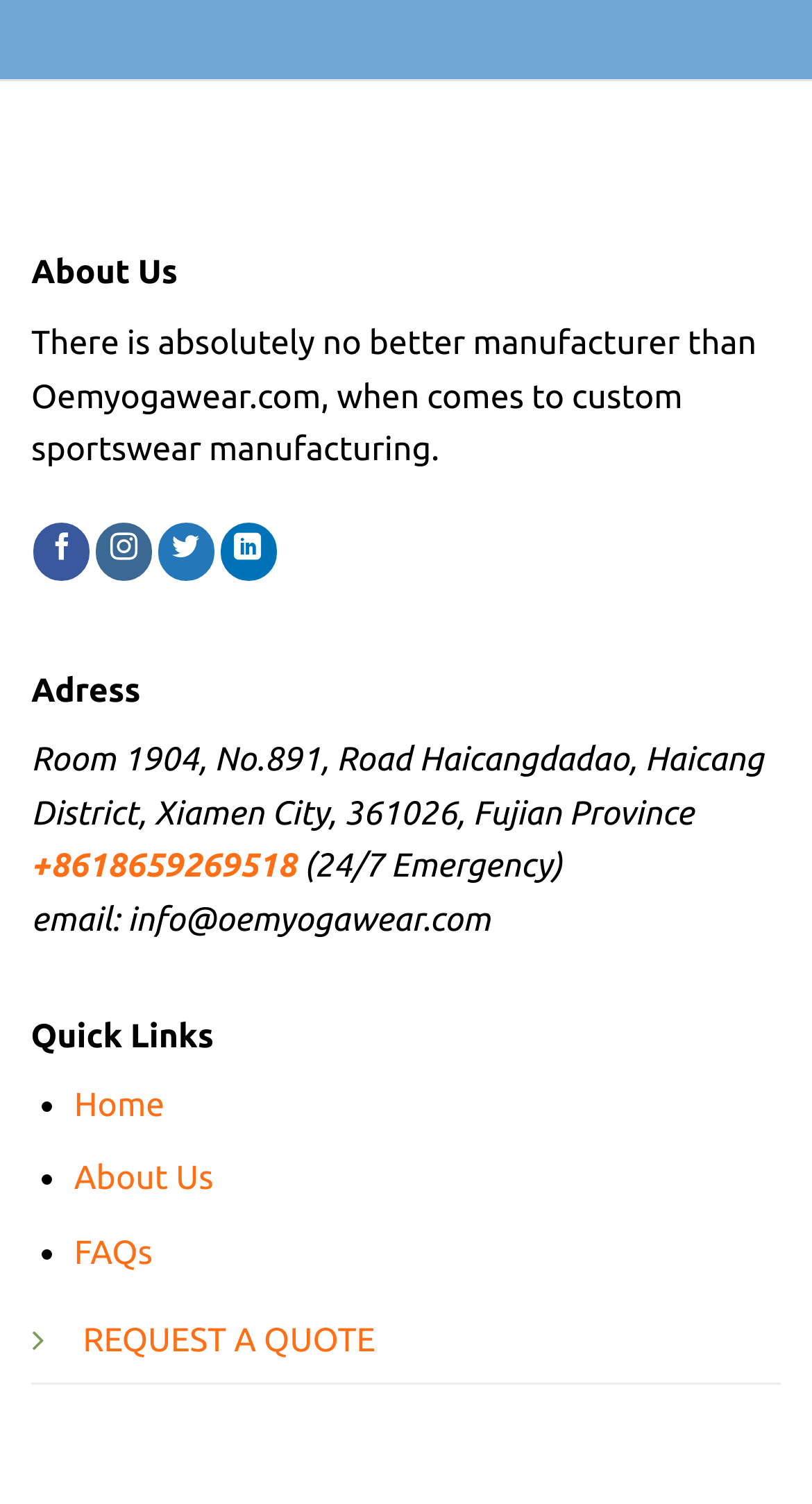Using the given element description, provide the bounding box coordinates (top-left x, top-left y, bottom-right x, bottom-right y) for the corresponding UI element in the screenshot: About Us

[0.091, 0.772, 0.263, 0.796]